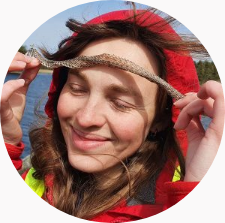Refer to the screenshot and answer the following question in detail:
What is Oksana Mykhanko holding?

According to the caption, Oksana Mykhanko is holding a snake skin in front of her face, appearing joyful and contemplative.